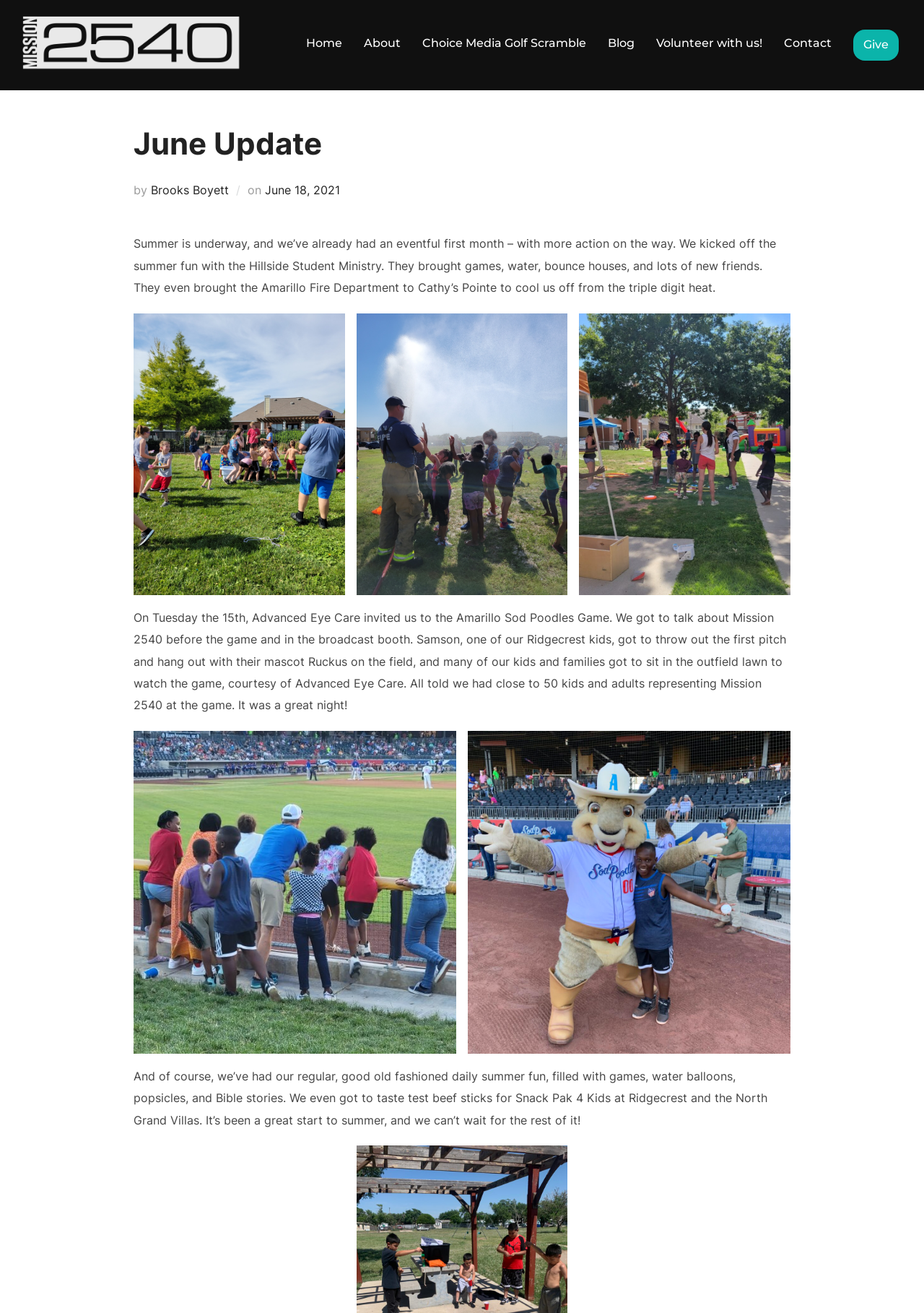Please find the bounding box coordinates of the element that must be clicked to perform the given instruction: "Click on Zainab Chottani Eid Collection 2023 On Sale With Price Catalogue". The coordinates should be four float numbers from 0 to 1, i.e., [left, top, right, bottom].

None